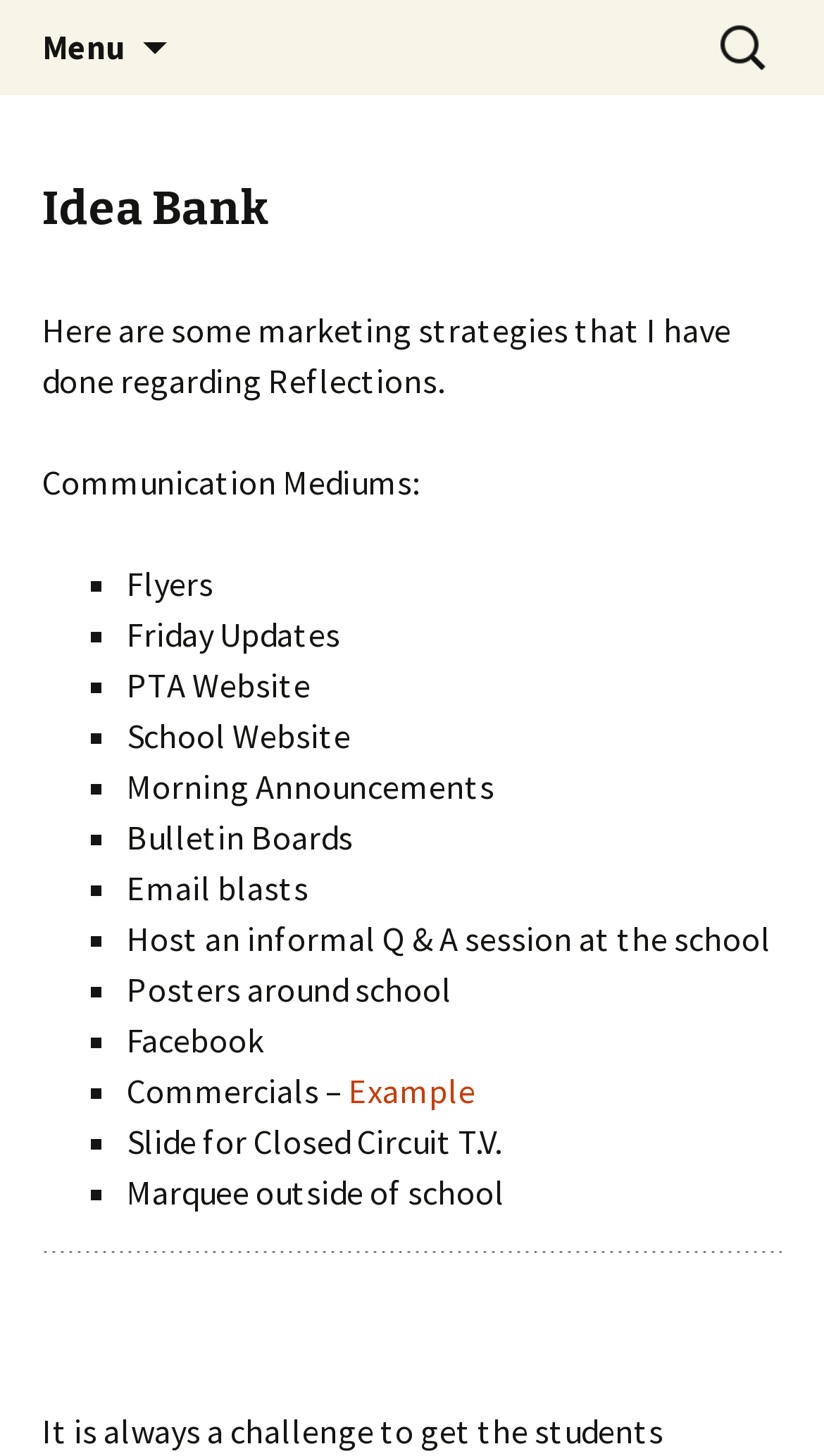Please provide the bounding box coordinate of the region that matches the element description: Menu. Coordinates should be in the format (top-left x, top-left y, bottom-right x, bottom-right y) and all values should be between 0 and 1.

[0.0, 0.0, 0.203, 0.065]